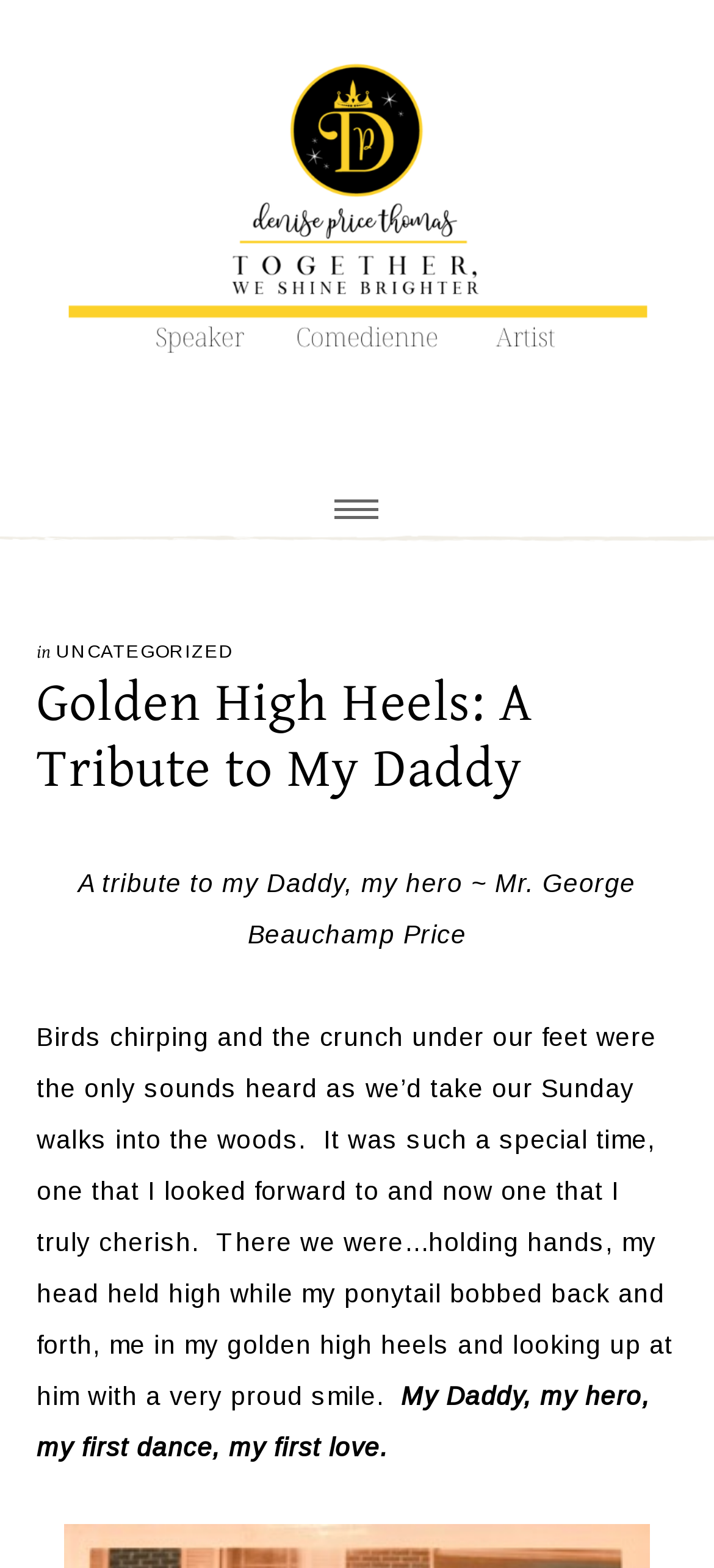Who is the author of the tribute?
Please provide a comprehensive and detailed answer to the question.

The answer can be found by looking at the link element with the text 'DENISE PRICE THOMAS' at the top of the page, which suggests that Denise Price Thomas is the author of the tribute.